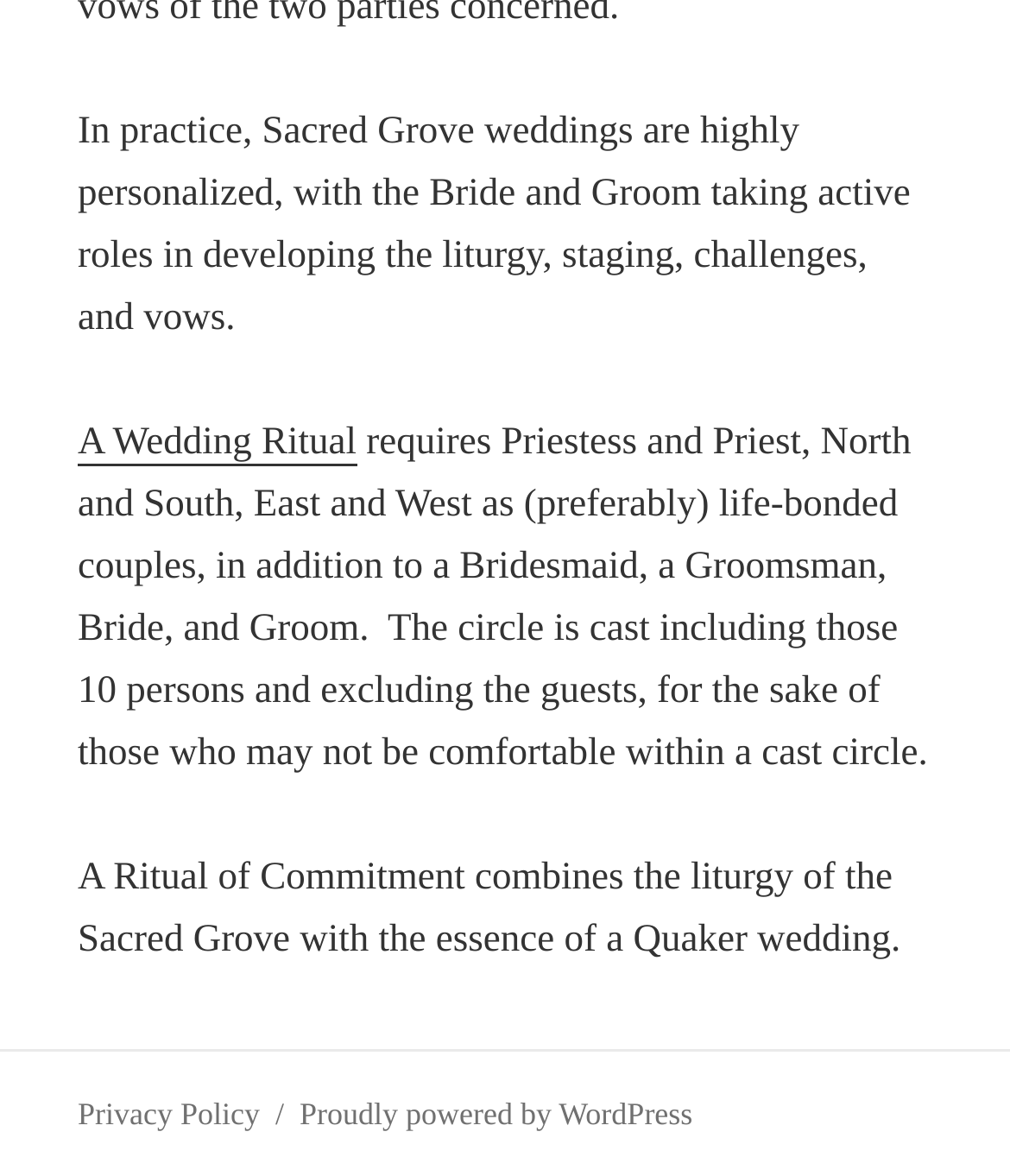What is the purpose of casting a circle in a Sacred Grove wedding?
Answer the question in a detailed and comprehensive manner.

The text mentions that the circle is cast including the 10 people involved and excluding the guests, for the sake of those who may not be comfortable within a cast circle, which suggests that the purpose of casting a circle is to ensure the comfort of the guests.